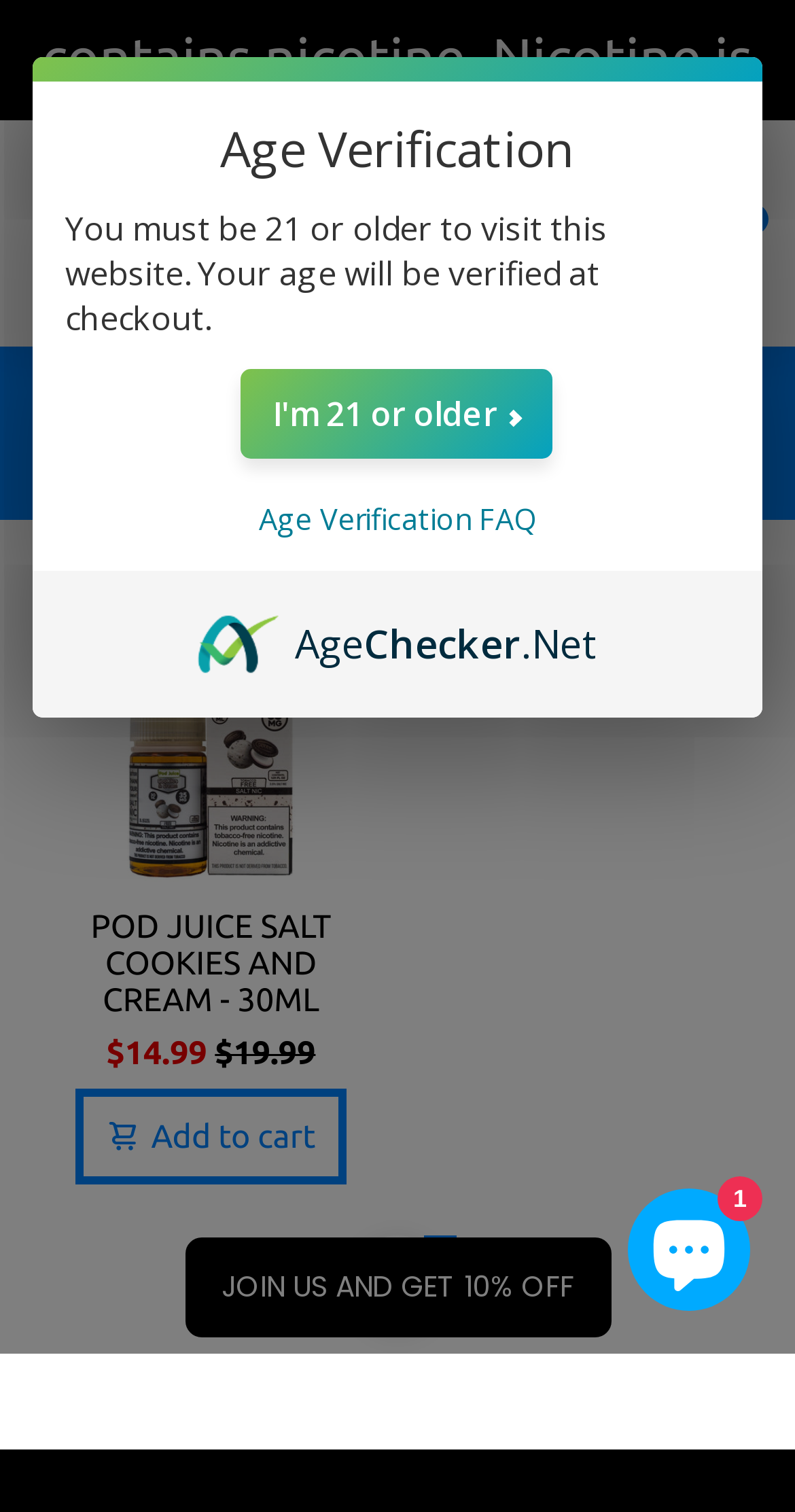Generate a comprehensive description of the webpage.

This webpage is about an e-juice product, specifically the "Cookies and Cream Flavor" from EJuiceOverstock.com. At the top left, there is a logo of the website, accompanied by a phone number "Having trouble checking out? Call us! (661) 525-2077" for customer support. 

On the top right, there is a shopping cart icon with a number "0" inside, indicating the number of items in the cart. Below the logo, there is a promotional message "🚚 ONLY $100.00 MORE FOR FREE SHIPPING!".

The main content of the page is about the product "POD JUICE SALT COOKIES AND CREAM - 30ML". There is an image of the product, along with its name and a description. The product has two prices, "$14.99" and "$19.99", and an "Add to cart" button.

On the right side of the page, there is an age verification section, which requires visitors to confirm they are 21 or older to access the website. There is also a link to "Age Verification FAQ" and the logo of AgeChecker.Net.

At the bottom of the page, there is a chat window for customer support, and a button to "JOIN US AND GET 10% OFF".